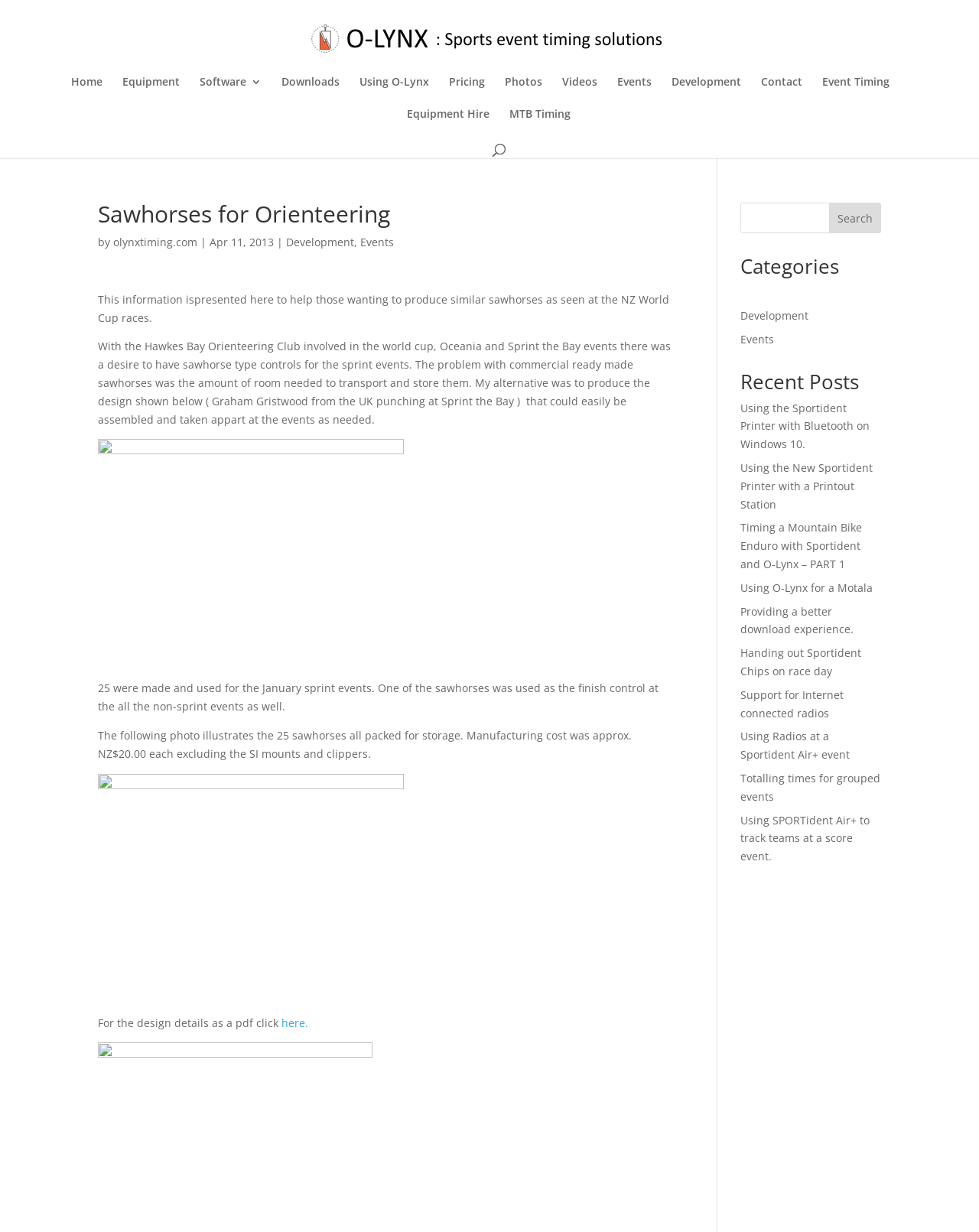Please use the details from the image to answer the following question comprehensively:
What is the cost of manufacturing one sawhorse?

According to the text on the webpage, the manufacturing cost of one sawhorse was approximately NZ$20.00, excluding the SI mounts and clippers.